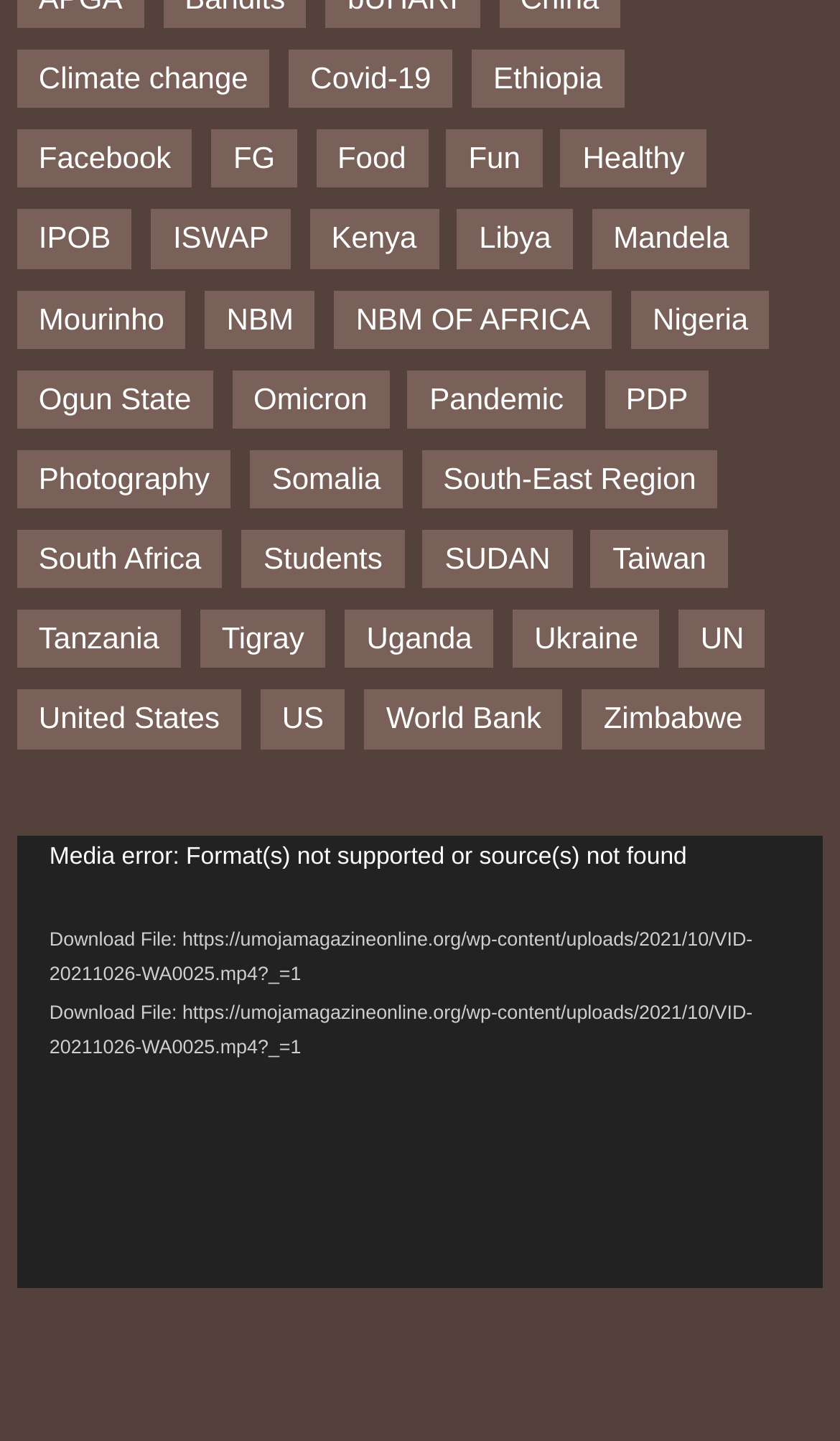Can you identify the bounding box coordinates of the clickable region needed to carry out this instruction: 'Toggle Fullscreen'? The coordinates should be four float numbers within the range of 0 to 1, stated as [left, top, right, bottom].

[0.888, 0.849, 0.939, 0.879]